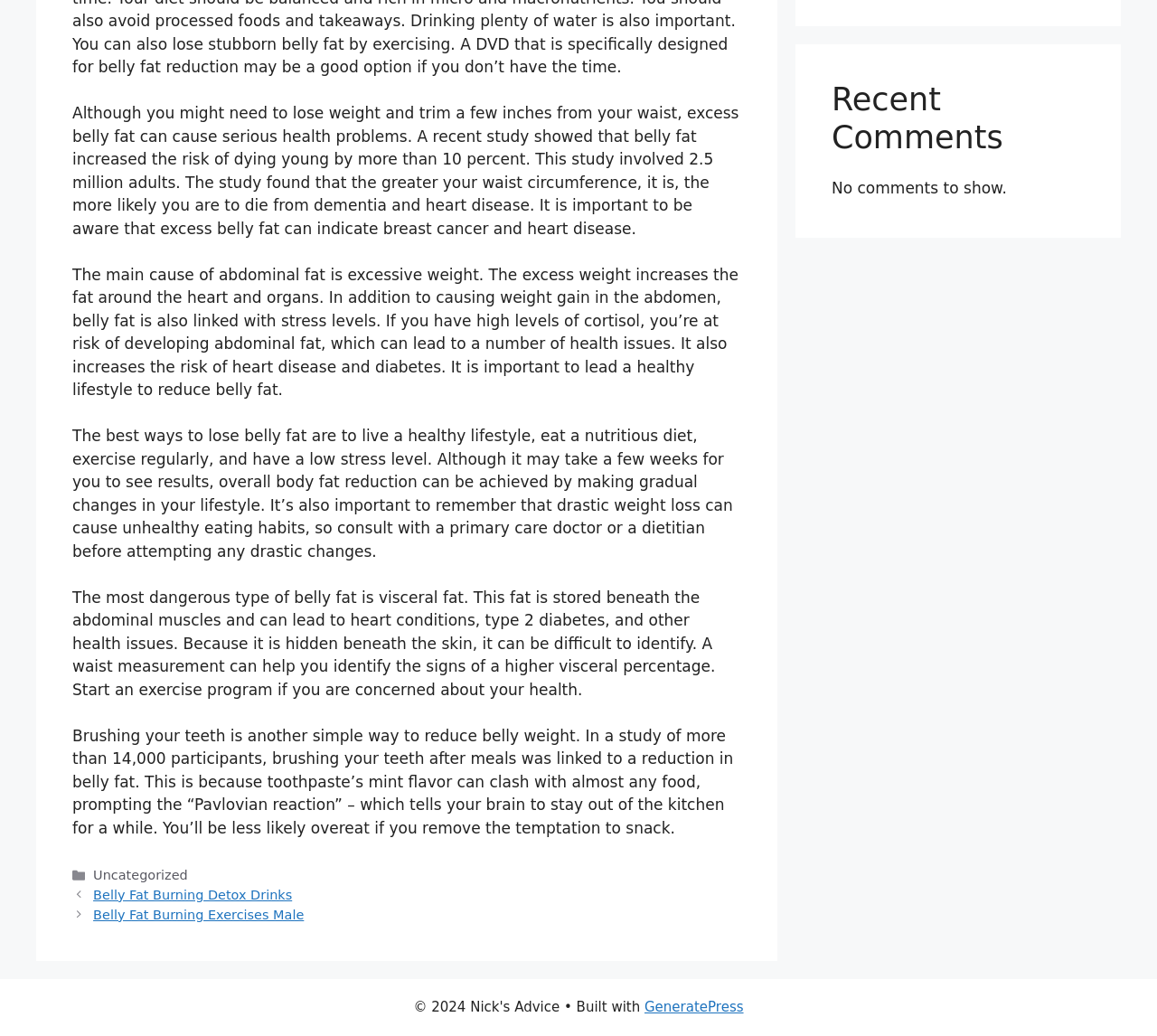Please find the bounding box for the following UI element description. Provide the coordinates in (top-left x, top-left y, bottom-right x, bottom-right y) format, with values between 0 and 1: GeneratePress

[0.557, 0.964, 0.643, 0.98]